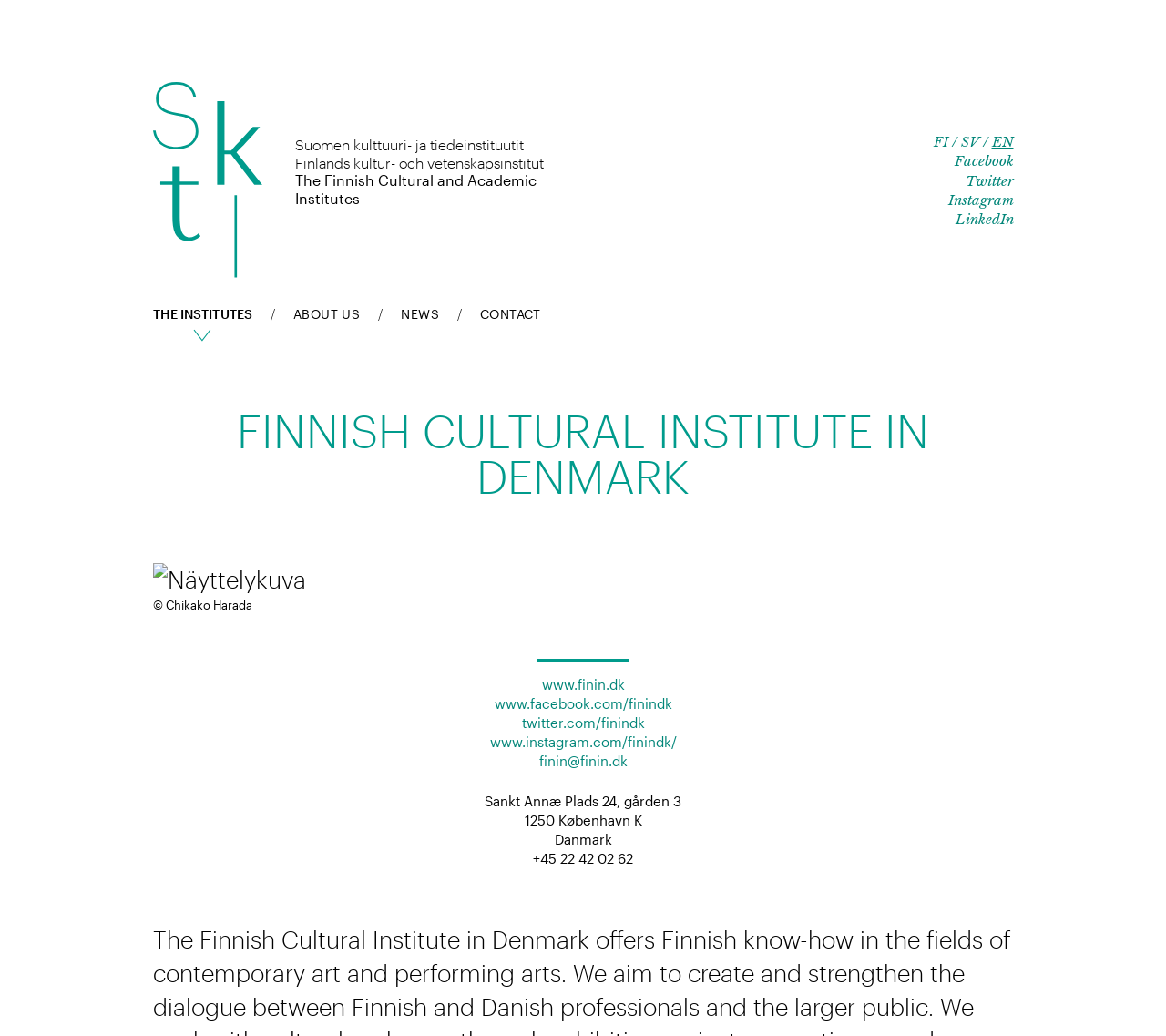Locate the bounding box coordinates of the element that needs to be clicked to carry out the instruction: "Learn about the institutes". The coordinates should be given as four float numbers ranging from 0 to 1, i.e., [left, top, right, bottom].

[0.131, 0.296, 0.216, 0.332]